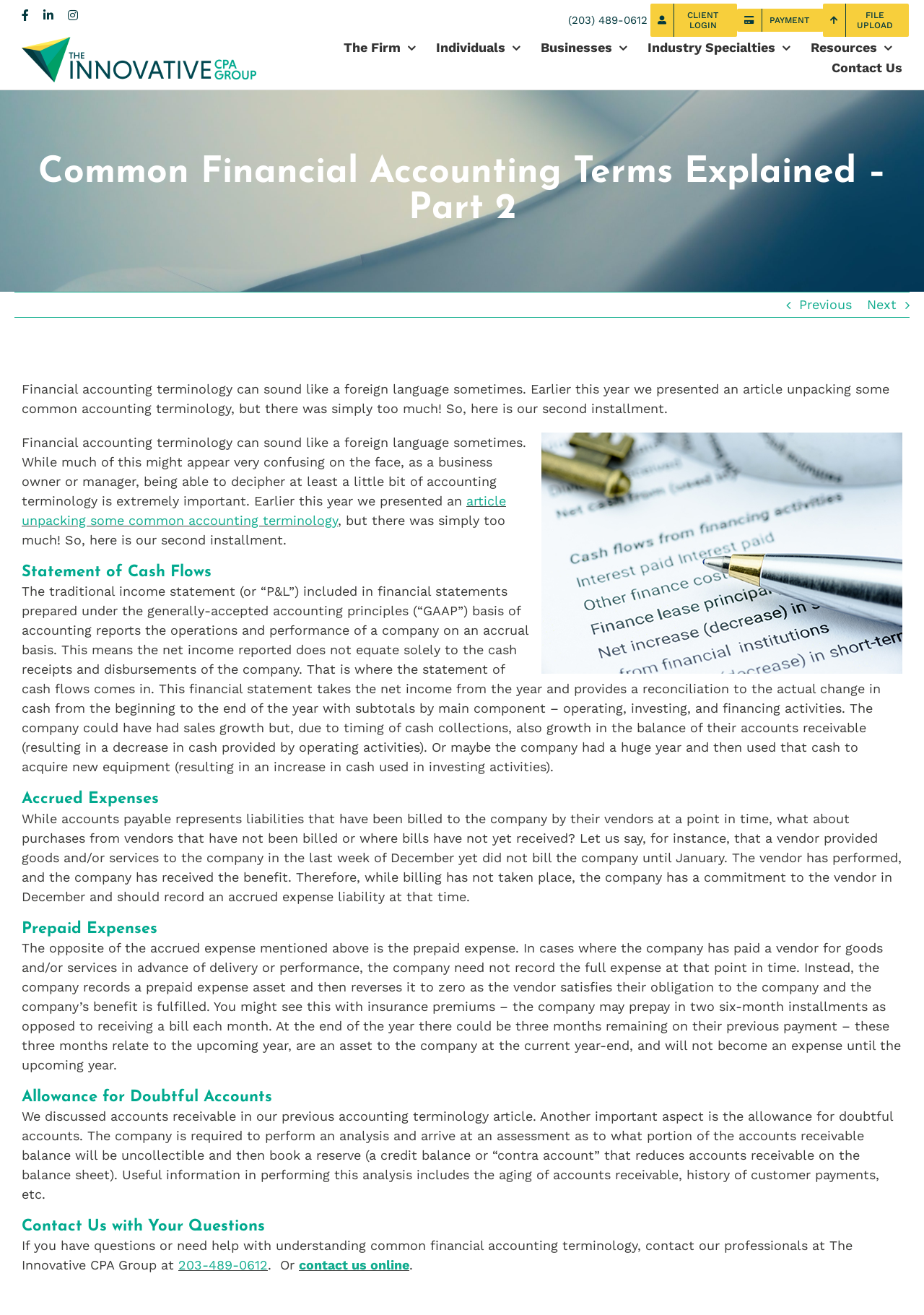Identify the bounding box coordinates of the section to be clicked to complete the task described by the following instruction: "Contact us online". The coordinates should be four float numbers between 0 and 1, formatted as [left, top, right, bottom].

[0.323, 0.956, 0.443, 0.968]